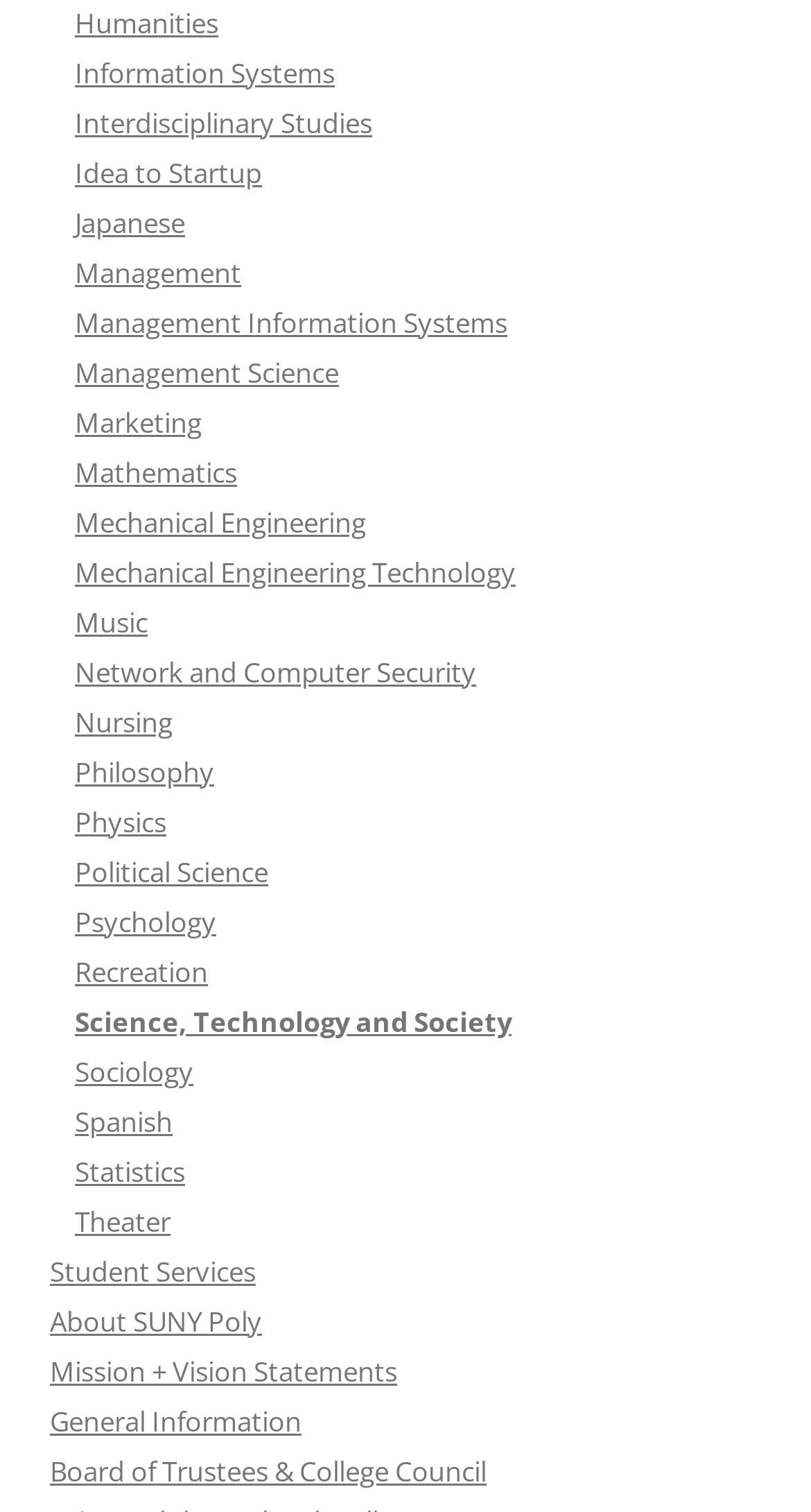What is the 'Board of Trustees & College Council' link related to?
Look at the screenshot and give a one-word or phrase answer.

Governance